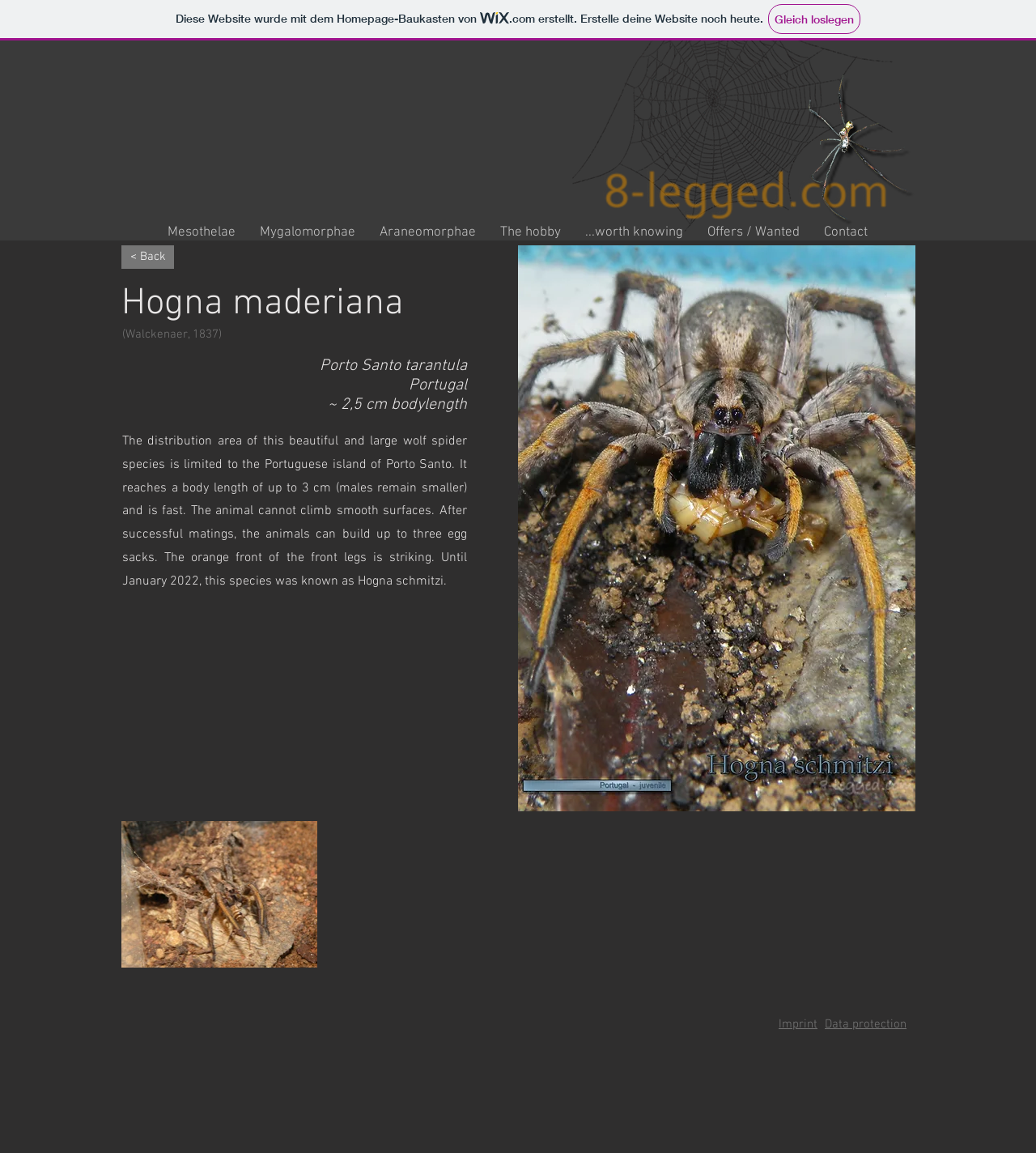Where is the Hogna maderiana found?
Answer the question with as much detail as you can, using the image as a reference.

I found the answer by reading the StaticText element that describes the Hogna maderiana, which mentions that its distribution area is limited to the Portuguese island of Porto Santo.